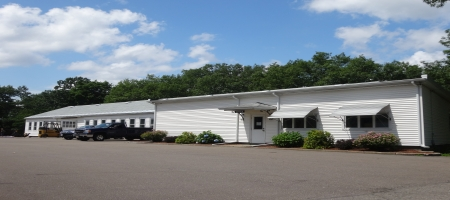Based on the image, provide a detailed and complete answer to the question: 
What is the atmosphere of the facility?

The caption describes the atmosphere of the facility as 'welcoming', which is enhanced by the well-maintained greenery flanking the main entrance, creating a pleasant and inviting ambiance.